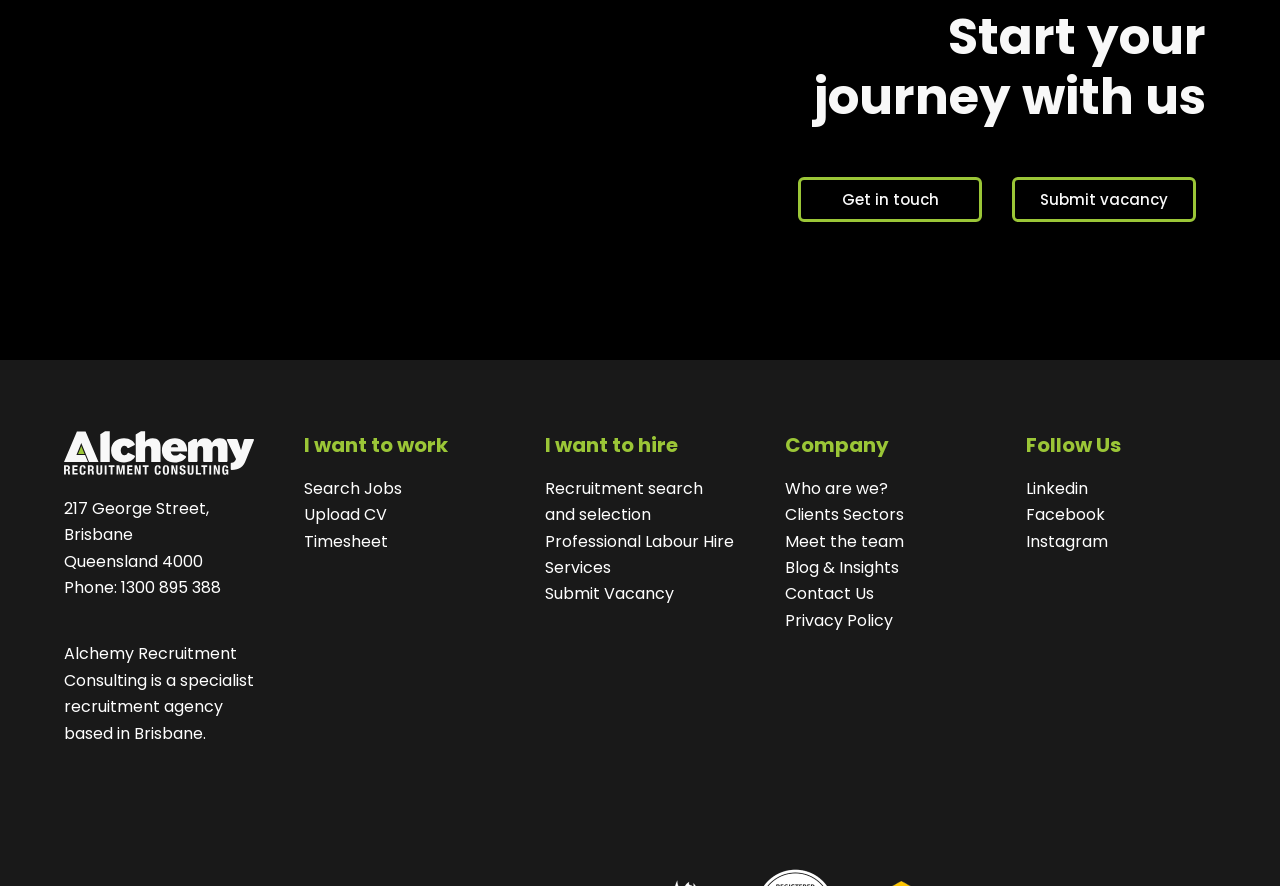Find the bounding box coordinates for the area you need to click to carry out the instruction: "Learn more about the company". The coordinates should be four float numbers between 0 and 1, indicated as [left, top, right, bottom].

[0.613, 0.538, 0.694, 0.564]